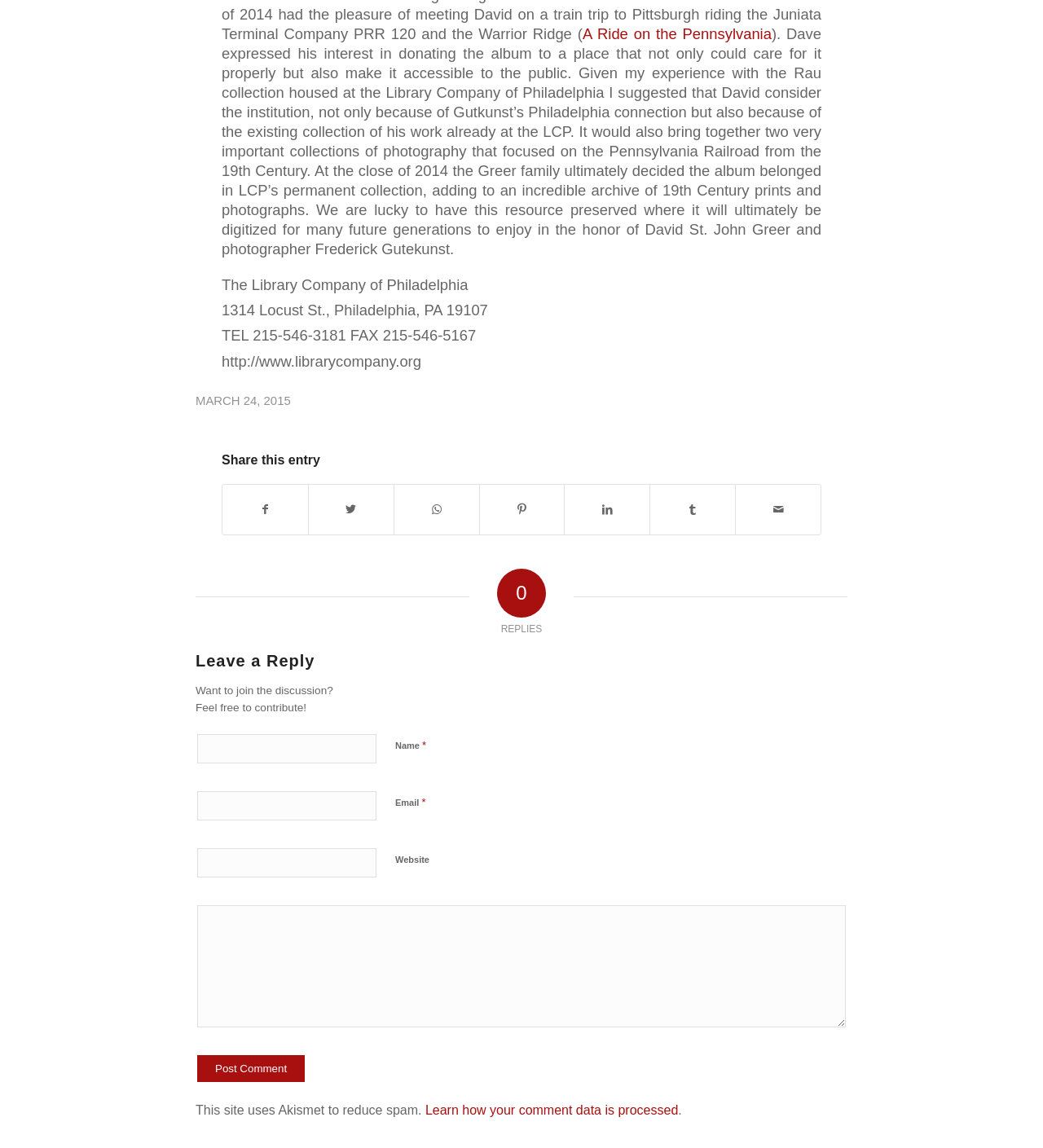Identify the bounding box coordinates of the section that should be clicked to achieve the task described: "Read the article published on MARCH 24, 2015".

[0.188, 0.343, 0.279, 0.355]